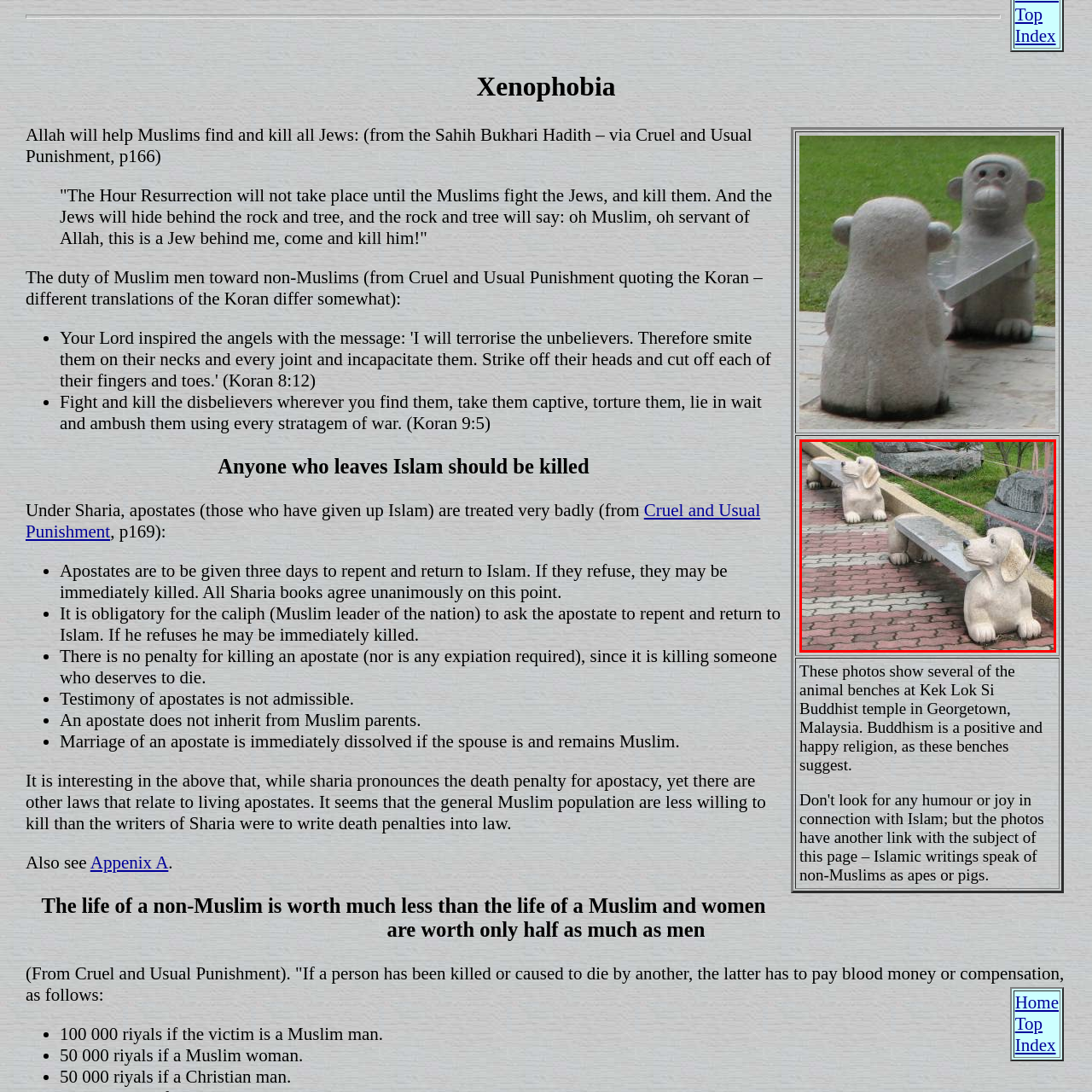Give a detailed account of the scene depicted within the red boundary.

The image features a unique artistic installation of benches designed to resemble dogs, showcasing playful creativity in public seating. These charming benches, crafted from stone, depict the heads and forelegs of dogs, inviting people to relax while adding a whimsical touch to the surrounding environment. The benches are located along a paved walkway, surrounded by lush greenery and additional stone sculptures, contributing to a cheerful, animal-friendly atmosphere. This art piece highlights the blend of functionality and artistic expression, making it a delightful sight for visitors at the Kek Lok Si Buddhist temple in Georgetown, Malaysia.